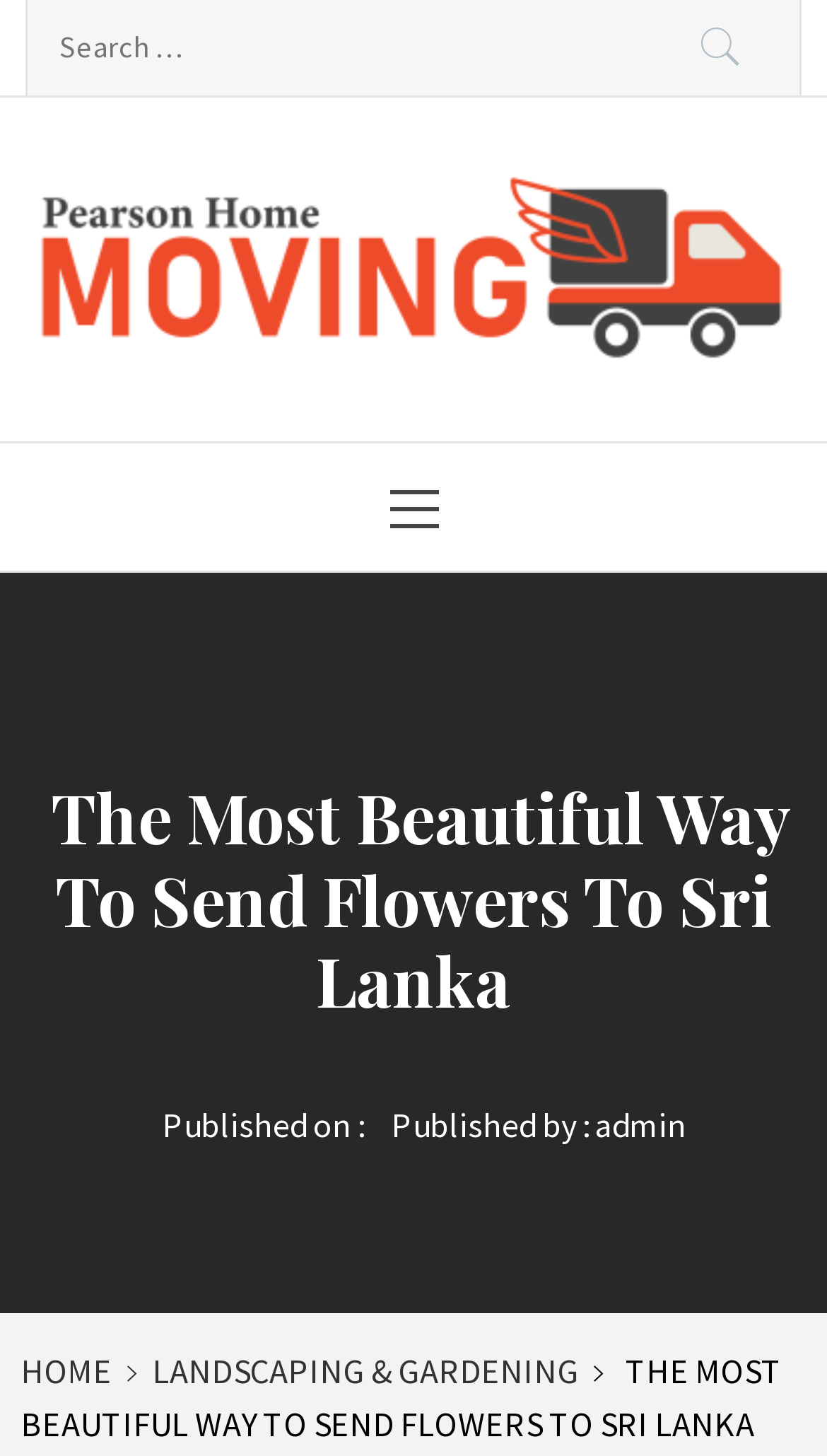Identify the bounding box coordinates for the element that needs to be clicked to fulfill this instruction: "Search for something". Provide the coordinates in the format of four float numbers between 0 and 1: [left, top, right, bottom].

[0.031, 0.0, 0.969, 0.066]